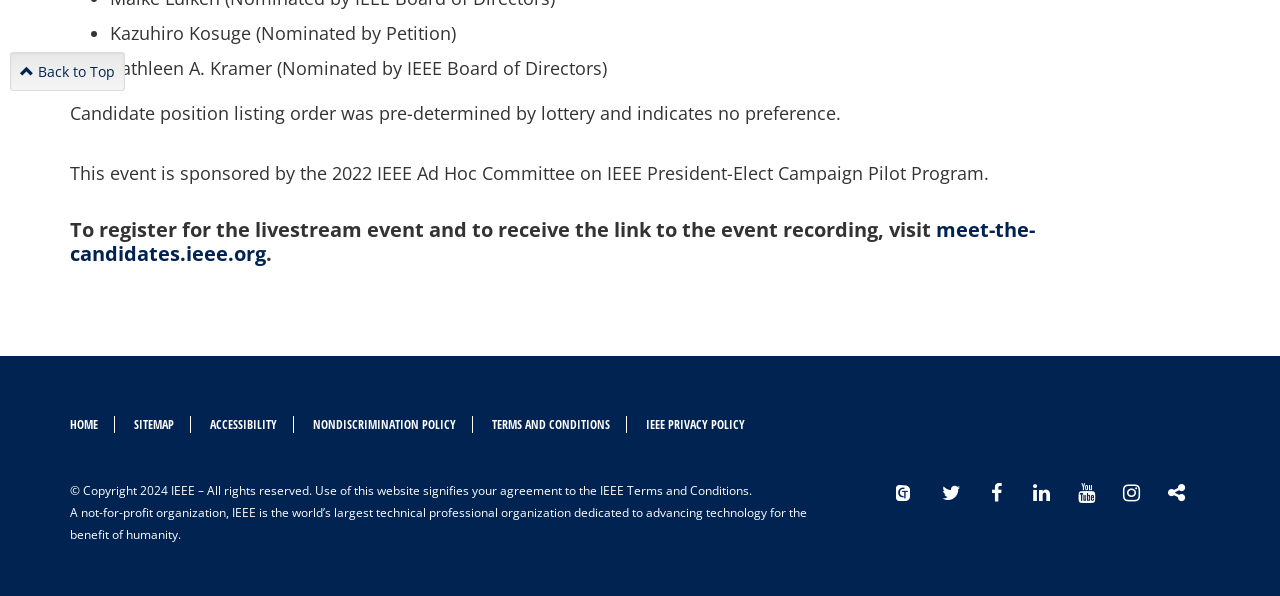Find the bounding box coordinates for the HTML element specified by: "Back to Top".

[0.008, 0.087, 0.098, 0.153]